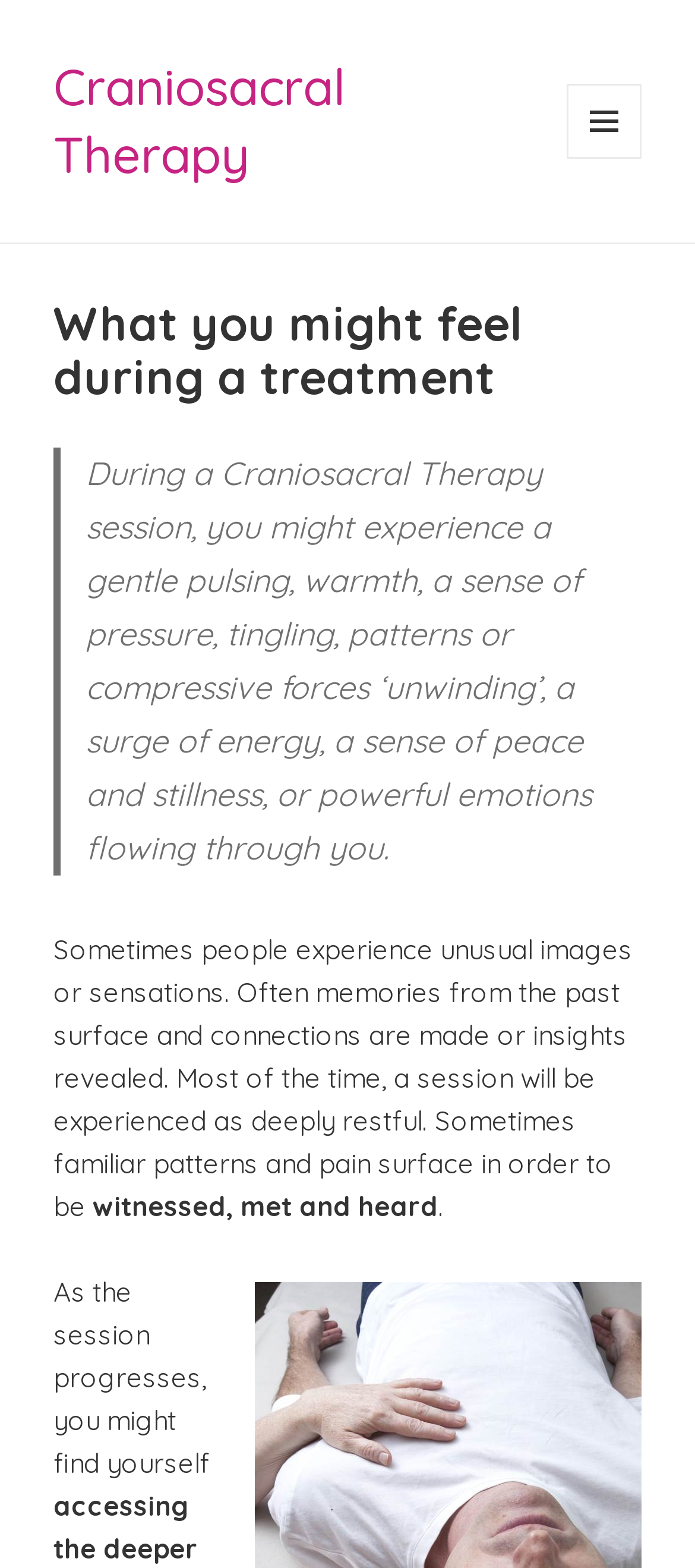Show the bounding box coordinates for the HTML element as described: "Menu and widgets".

[0.815, 0.054, 0.923, 0.101]